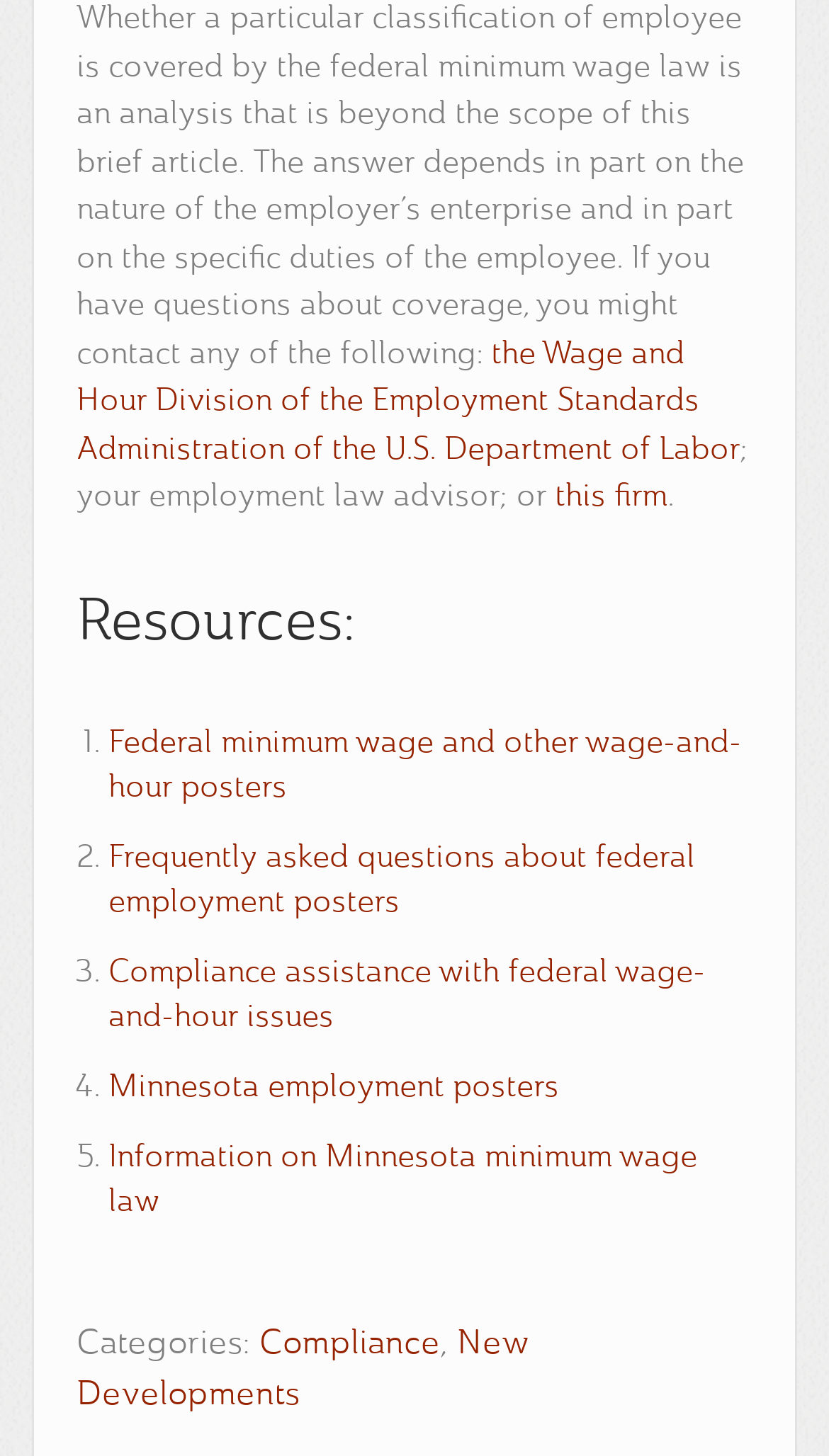How many list markers are present?
Observe the image and answer the question with a one-word or short phrase response.

5